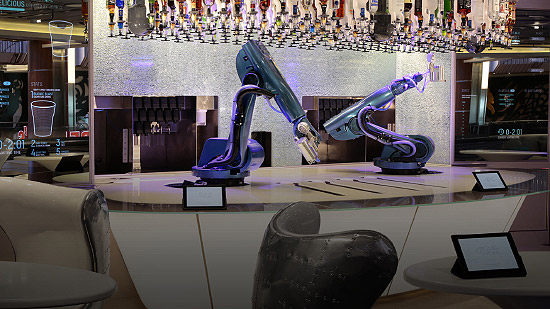Generate an in-depth description of the image.

The image features the cutting-edge robotic bartenders on the Ovation of the Seas, showcasing their sleek and modern design. Two robotic arms are positioned at a futuristic bar, ready to prepare drinks with precision. Behind the bartenders, a well-stocked shelf displays an impressive array of 30 different spirits, highlighting the extensive cocktail possibilities available. The bar setup emphasizes technology with interactive screens positioned on sleek tables, indicating a blend of convenience and innovation in beverage service. These robotic bartenders are capable of mixing cocktails with laser precision, stirring and shaking with the expertise of a human bartender, and can create up to two cocktails per minute, ensuring an exciting and efficient experience for guests.